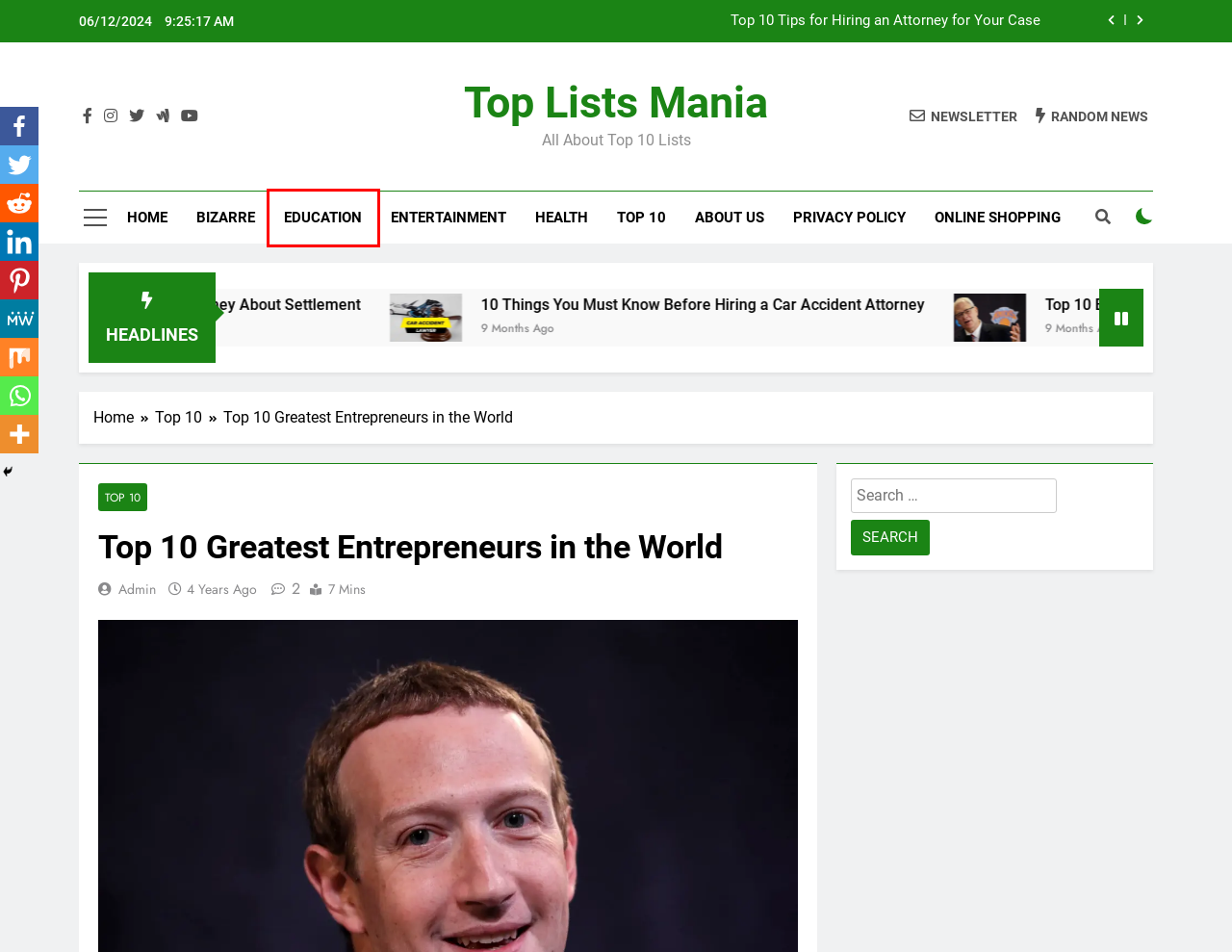You are provided with a screenshot of a webpage containing a red rectangle bounding box. Identify the webpage description that best matches the new webpage after the element in the bounding box is clicked. Here are the potential descriptions:
A. Education - Top Lists Mania
B. Online Shopping - Top Lists Mania
C. BIZARRE - Top Lists Mania
D. Health - Top Lists Mania
E. admin - Top Lists Mania
F. About Us | Top Lists Mania
G. Top 10 - Top Lists Mania
H. Top Lists Mania - All About Top 10 Lists

A